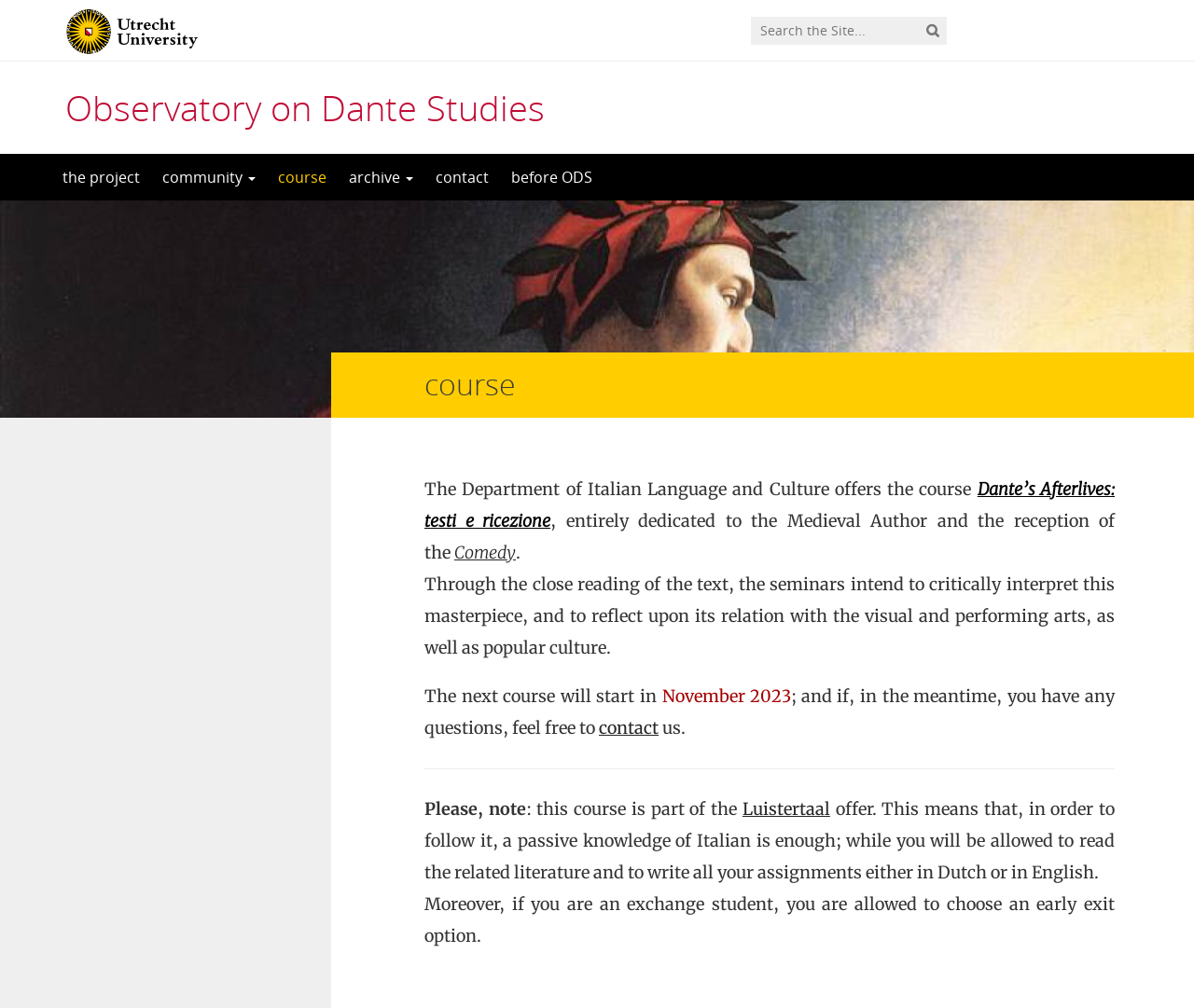Locate the bounding box of the UI element based on this description: "Dante’s Afterlives: testi e ricezione". Provide four float numbers between 0 and 1 as [left, top, right, bottom].

[0.355, 0.475, 0.934, 0.527]